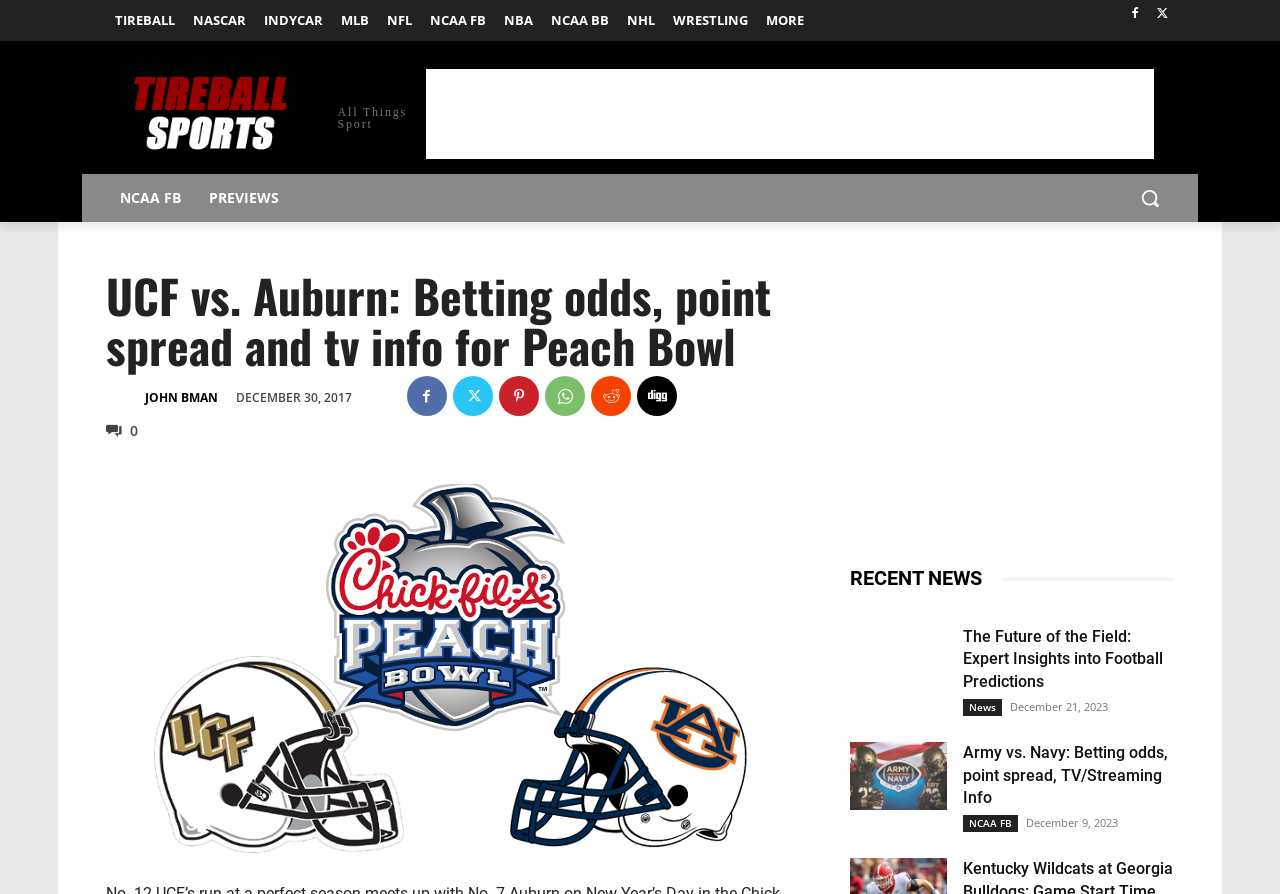Please predict the bounding box coordinates of the element's region where a click is necessary to complete the following instruction: "Check the recent news". The coordinates should be represented by four float numbers between 0 and 1, i.e., [left, top, right, bottom].

[0.664, 0.631, 0.917, 0.663]